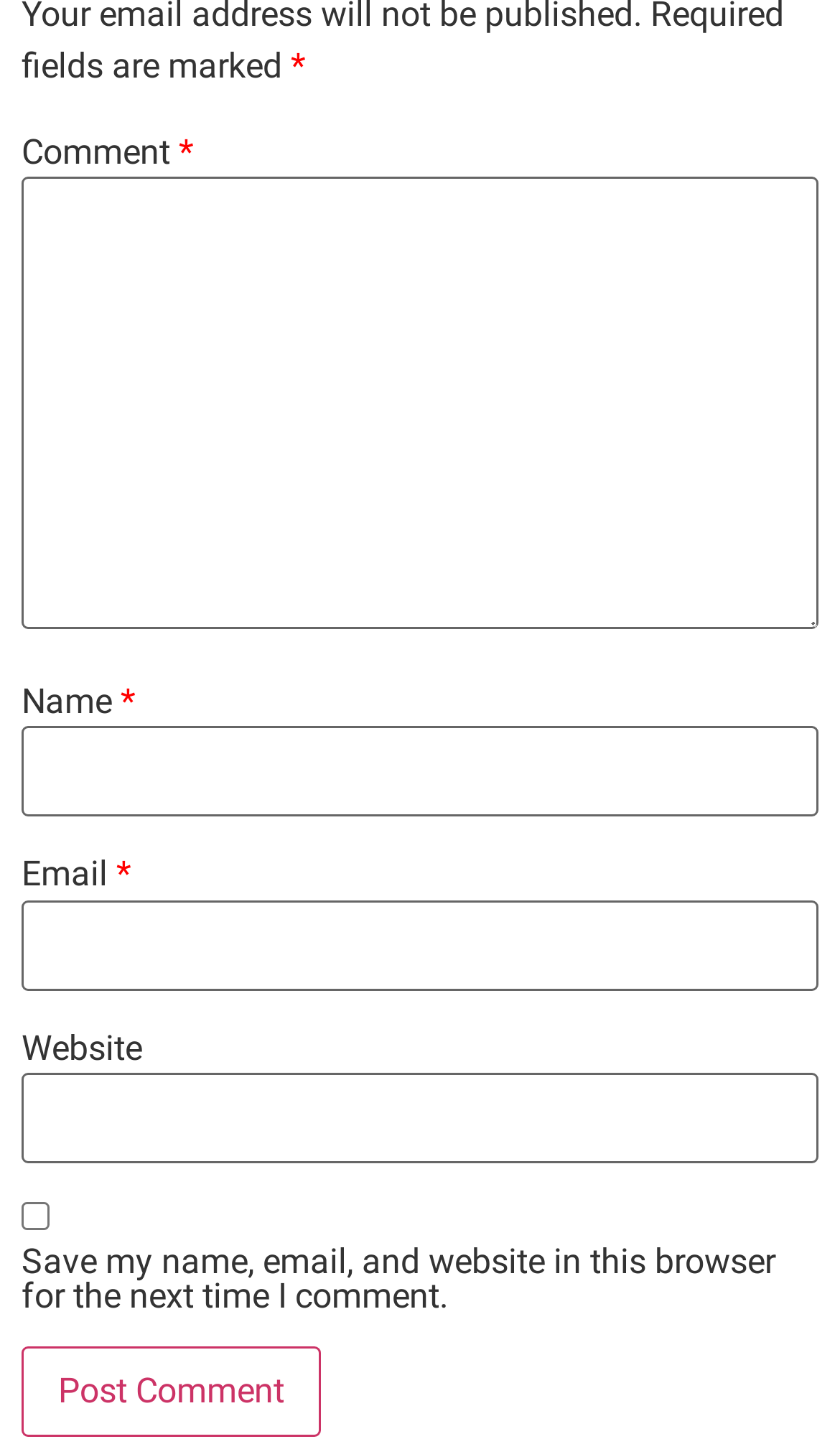Kindly respond to the following question with a single word or a brief phrase: 
What is the function of the button at the bottom?

Post Comment